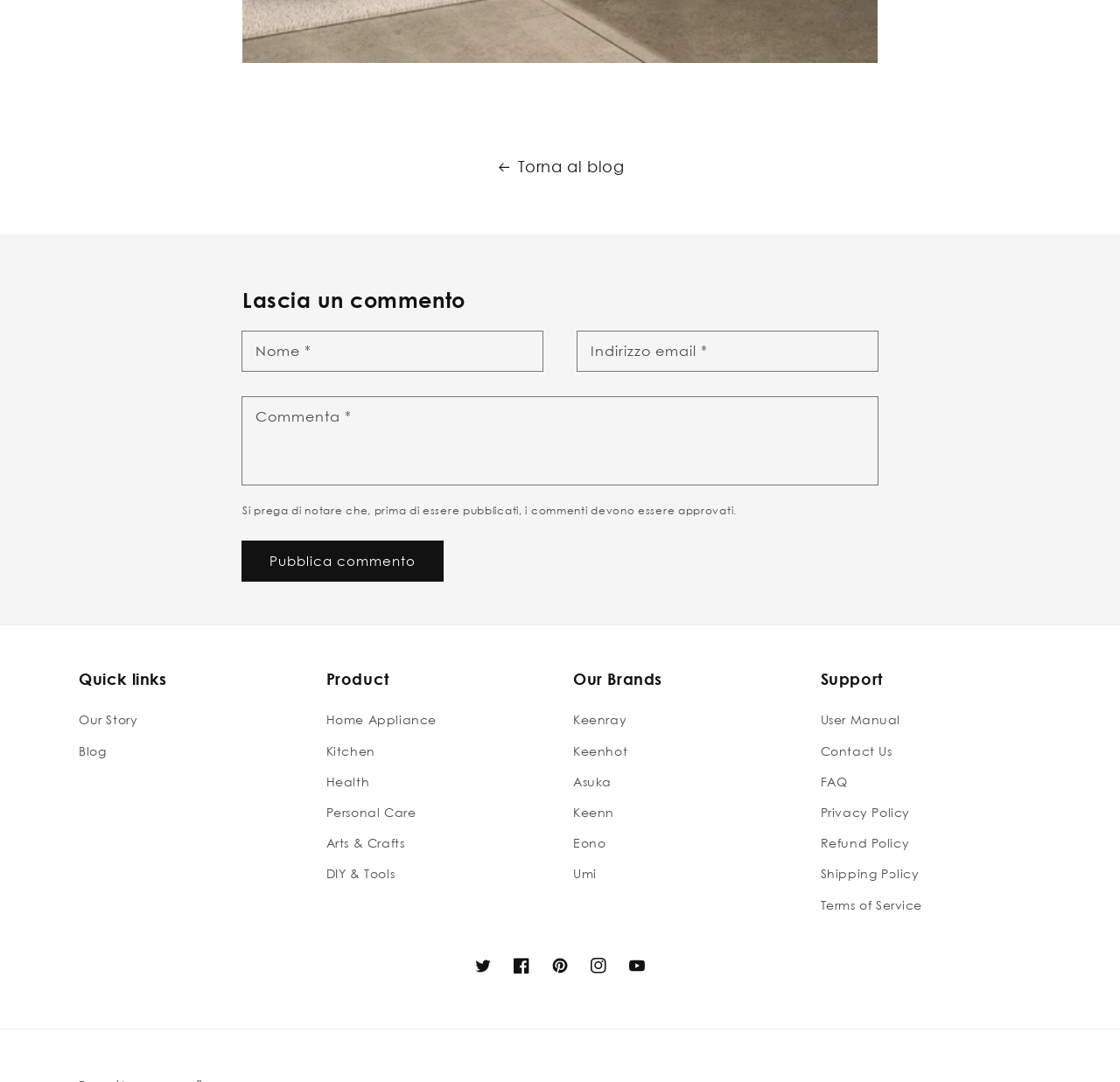What is the title of the section that contains links to 'Our Story' and 'Blog'?
Refer to the image and give a detailed answer to the query.

The section that contains links to 'Our Story' and 'Blog' is titled 'Quick links', which suggests that these links provide quick access to important pages on the website.